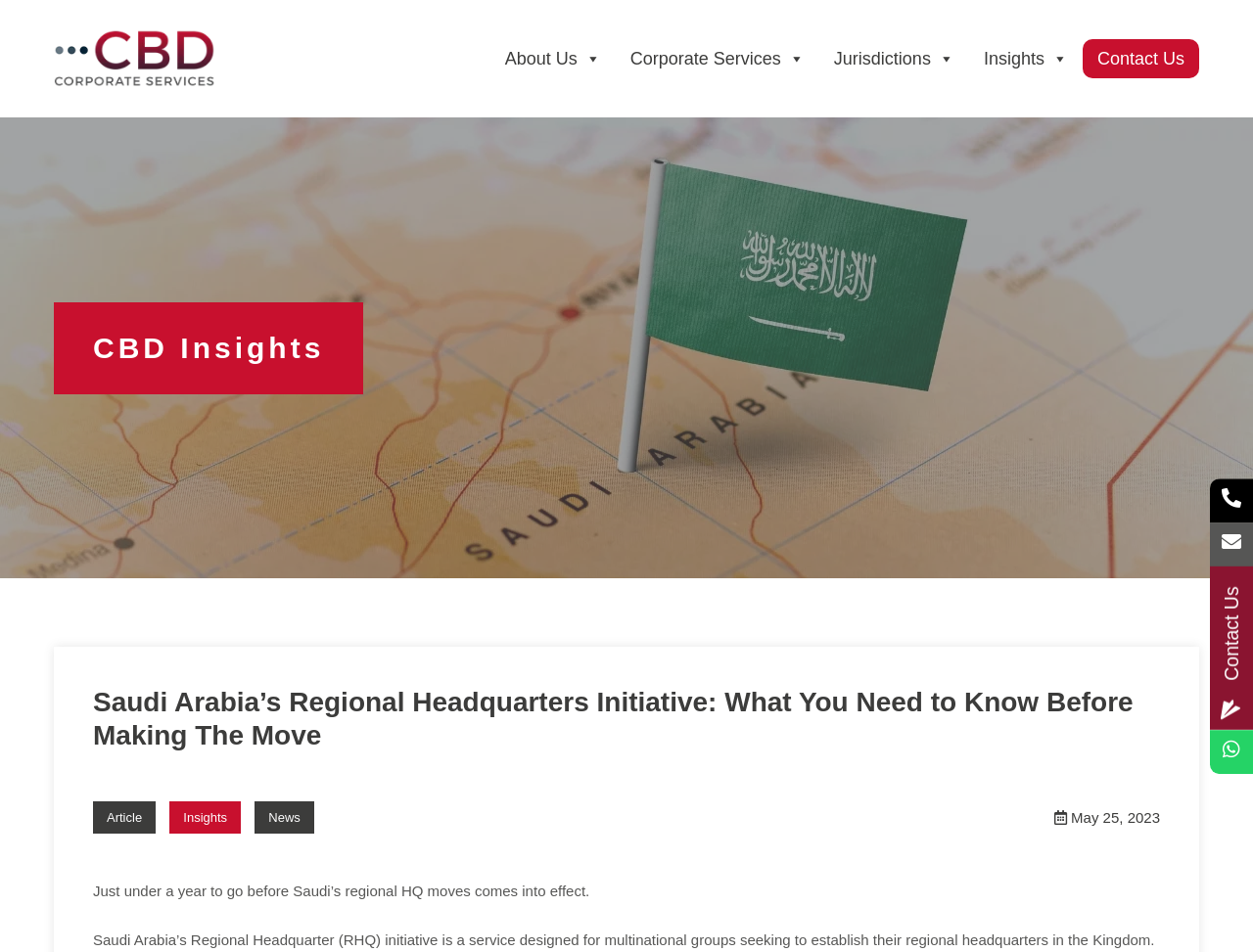Please find the bounding box coordinates for the clickable element needed to perform this instruction: "Read the article".

[0.074, 0.842, 0.124, 0.876]